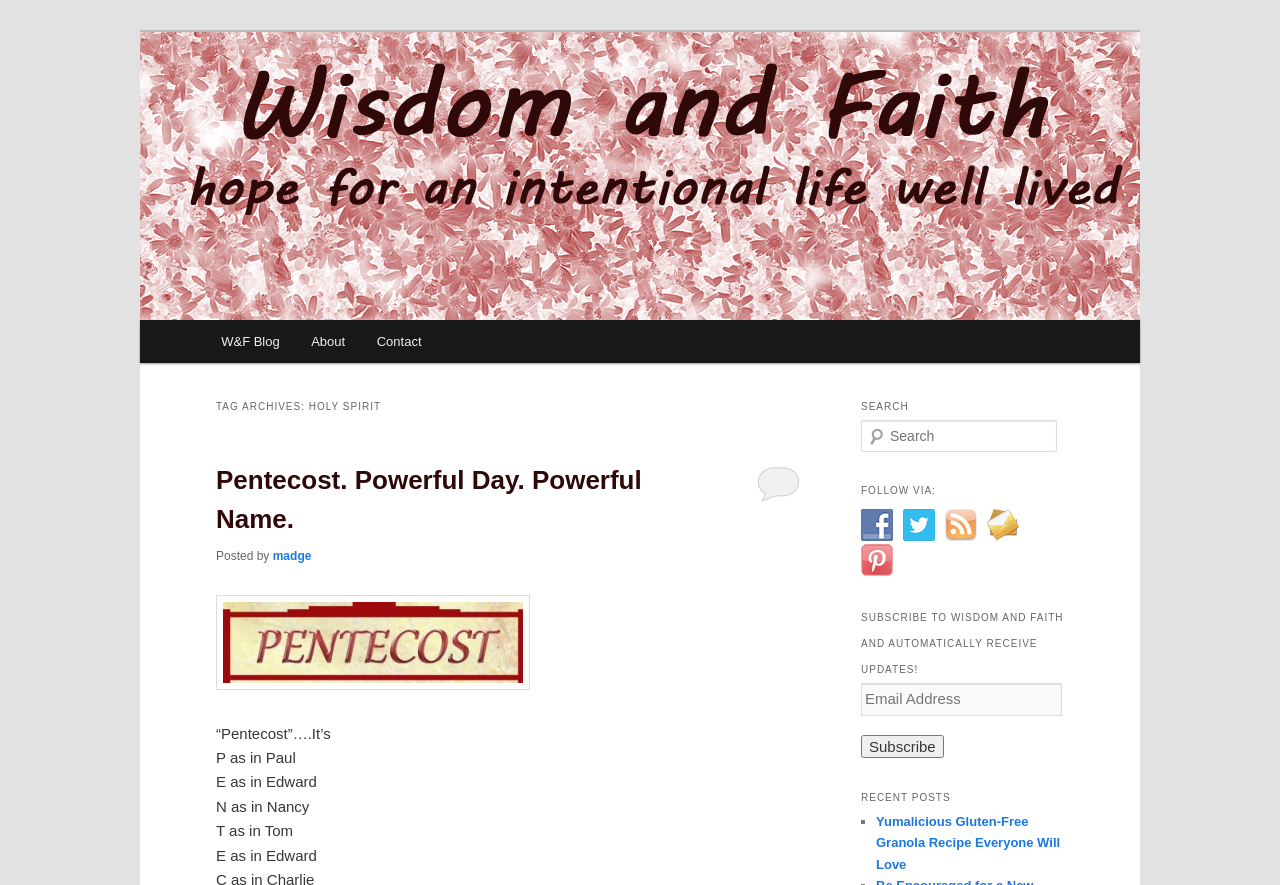Please determine the heading text of this webpage.

Wisdom and Faith